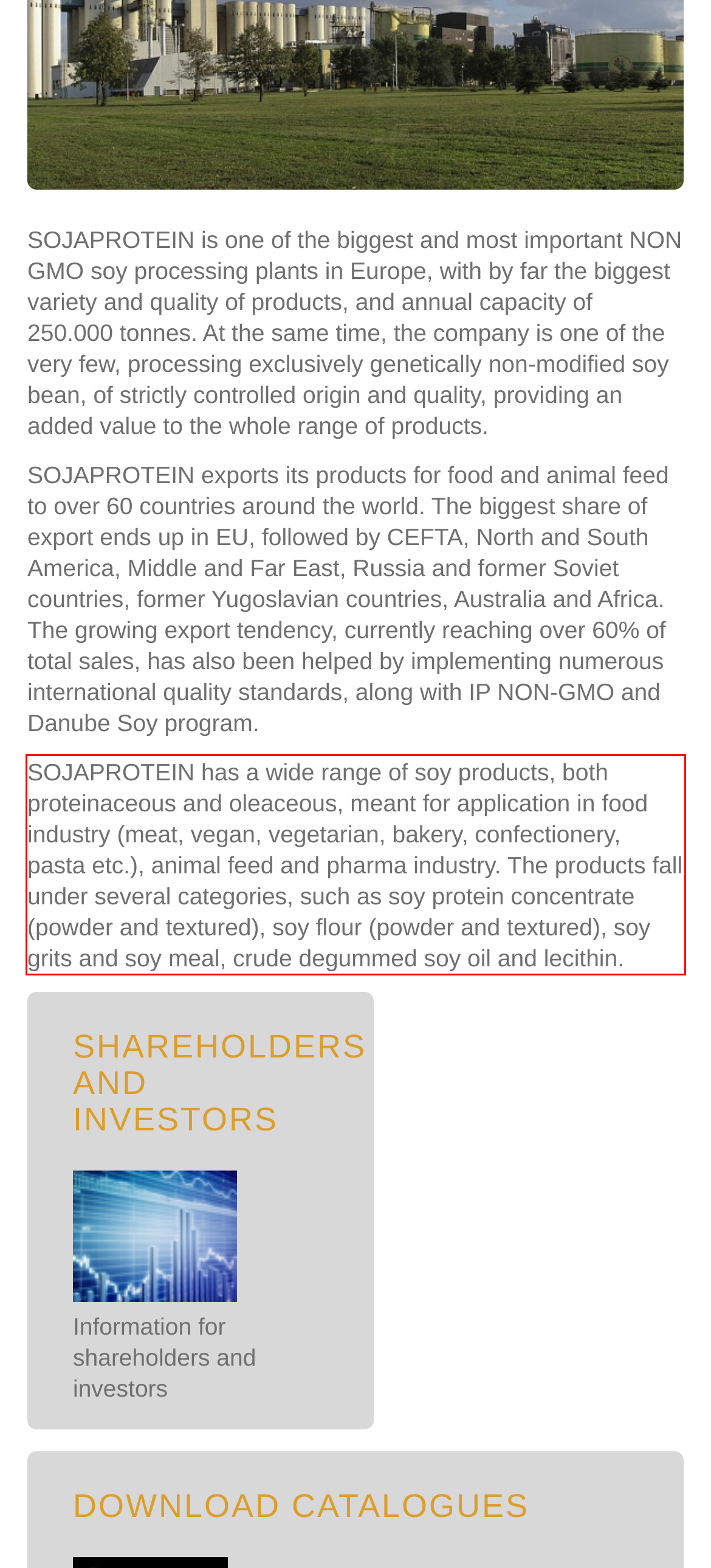There is a screenshot of a webpage with a red bounding box around a UI element. Please use OCR to extract the text within the red bounding box.

SOJAPROTEIN has a wide range of soy products, both proteinaceous and oleaceous, meant for application in food industry (meat, vegan, vegetarian, bakery, confectionery, pasta etc.), animal feed and pharma industry. The products fall under several categories, such as soy protein concentrate (powder and textured), soy flour (powder and textured), soy grits and soy meal, crude degummed soy oil and lecithin.